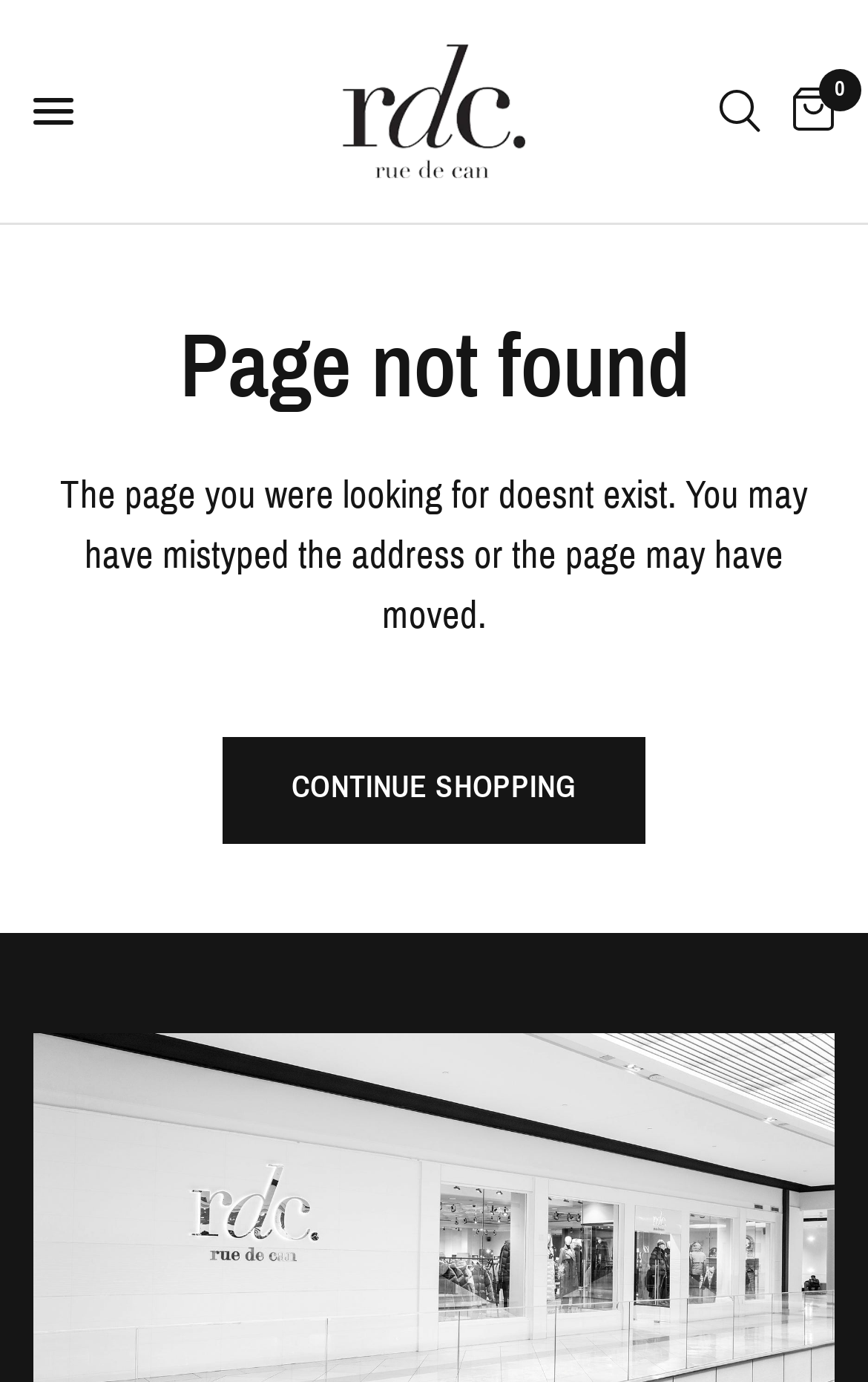Provide the bounding box coordinates of the HTML element this sentence describes: "0".

[0.895, 0.0, 0.962, 0.161]